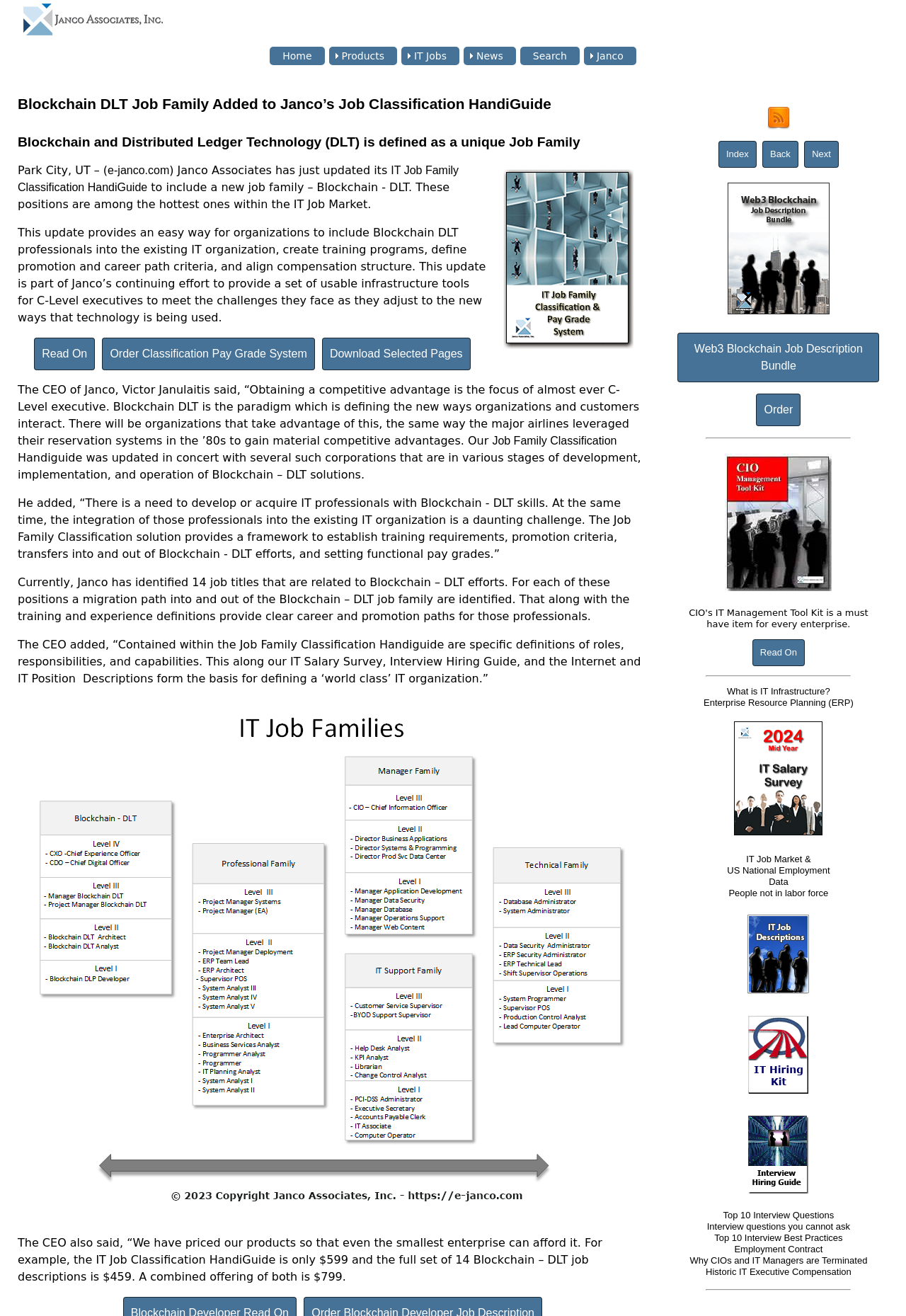Summarize the webpage with a detailed and informative caption.

This webpage is about Janco Associates, a company that provides IT job classification and infrastructure tools. The page is divided into several sections, with a navigation menu at the top and a series of links and images below.

At the top, there is a horizontal navigation menu with seven menu items: Home, Products, IT Jobs, News, Search, and Janco. Below the menu, there is a heading that reads "Blockchain DLT Job Family Added to Janco's Job Classification HandiGuide" and another heading that reads "Blockchain and Distributed Ledger Technology (DLT) is defined as a unique Job Family".

To the right of the headings, there is an image related to IT Job Families. Below the headings, there is a paragraph of text that describes the update to Janco's Job Classification HandiGuide, which includes a new job family for Blockchain DLT professionals.

Further down the page, there are several links and images related to IT job classification, including links to order the Job Classification HandiGuide and to download selected pages. There are also quotes from the CEO of Janco, Victor Janulaitis, discussing the importance of Blockchain DLT and the need for IT professionals with these skills.

On the right side of the page, there are several links to related products and services, including the IT Salary Survey, Interview Hiring Guide, and Internet and IT Position Descriptions. There are also links to other Janco products, such as the CIO Management Toolkit and the IT Hiring Kit.

At the bottom of the page, there are several more links to related topics, including IT job market data, job descriptions, and interview guides. There are also links to articles about IT executive compensation and termination.